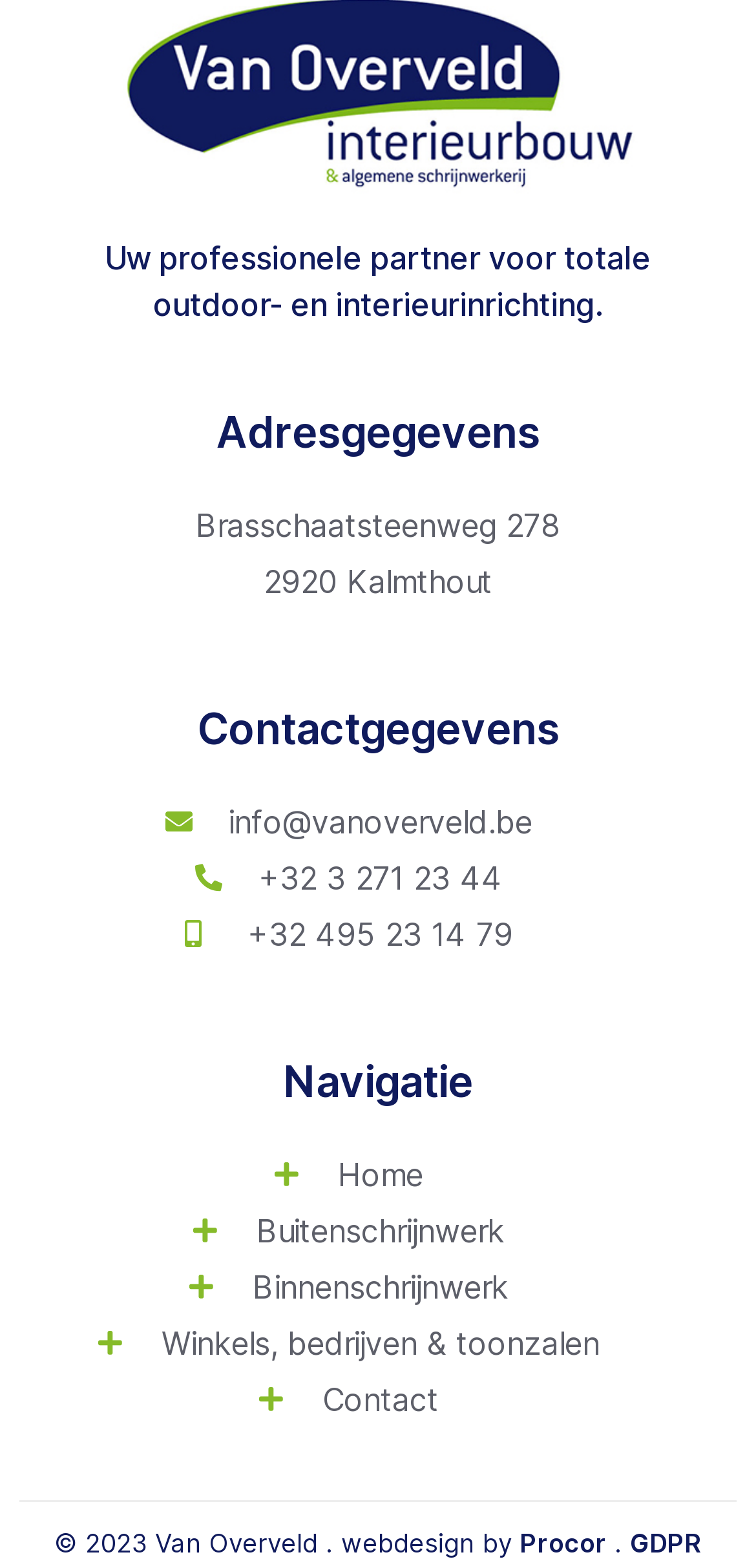Bounding box coordinates should be provided in the format (top-left x, top-left y, bottom-right x, bottom-right y) with all values between 0 and 1. Identify the bounding box for this UI element: Winkels, bedrijven & toonzalen

[0.051, 0.842, 0.872, 0.871]